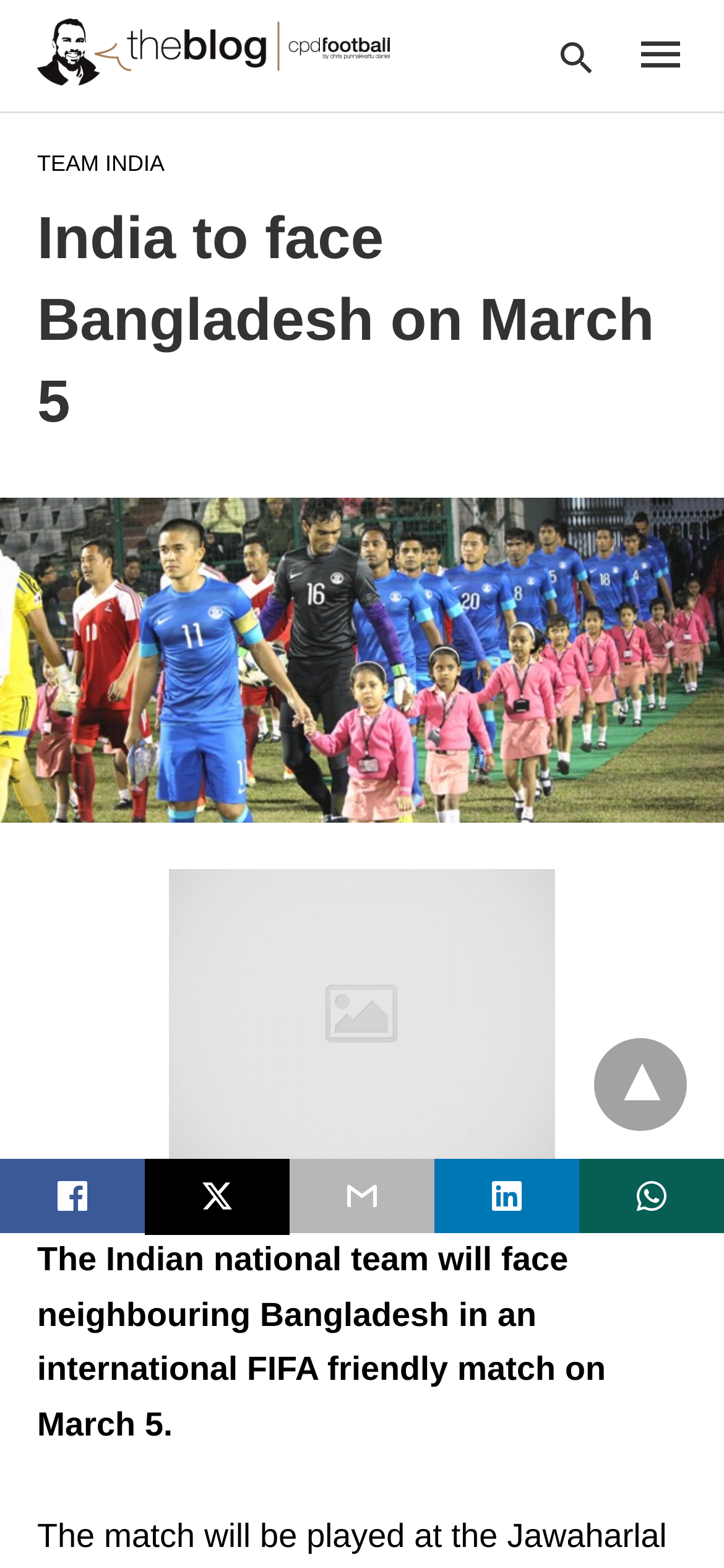How many social media sharing options are available?
Please provide a single word or phrase in response based on the screenshot.

5